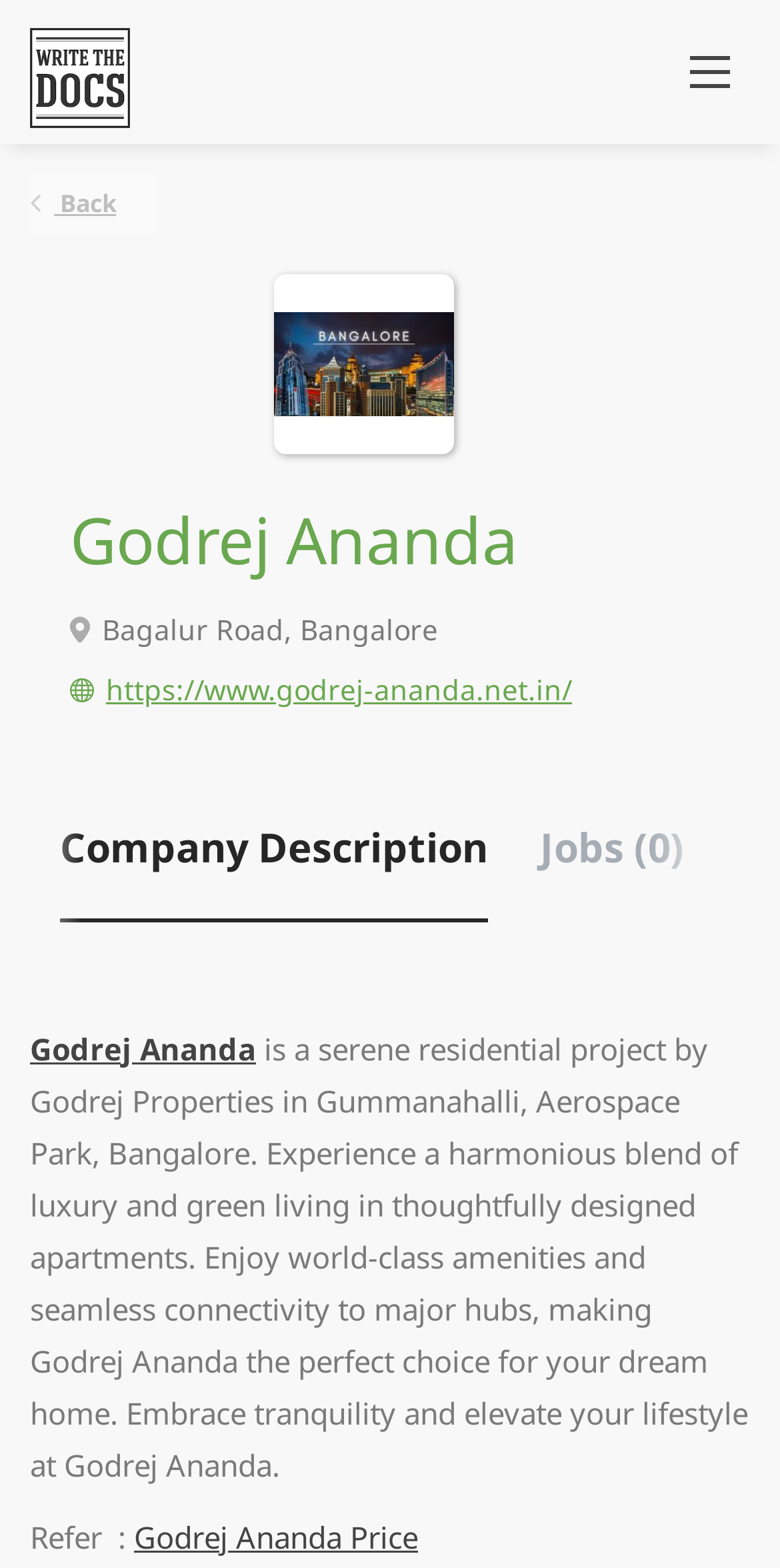Specify the bounding box coordinates of the area to click in order to follow the given instruction: "Click on Back."

[0.038, 0.111, 0.2, 0.149]